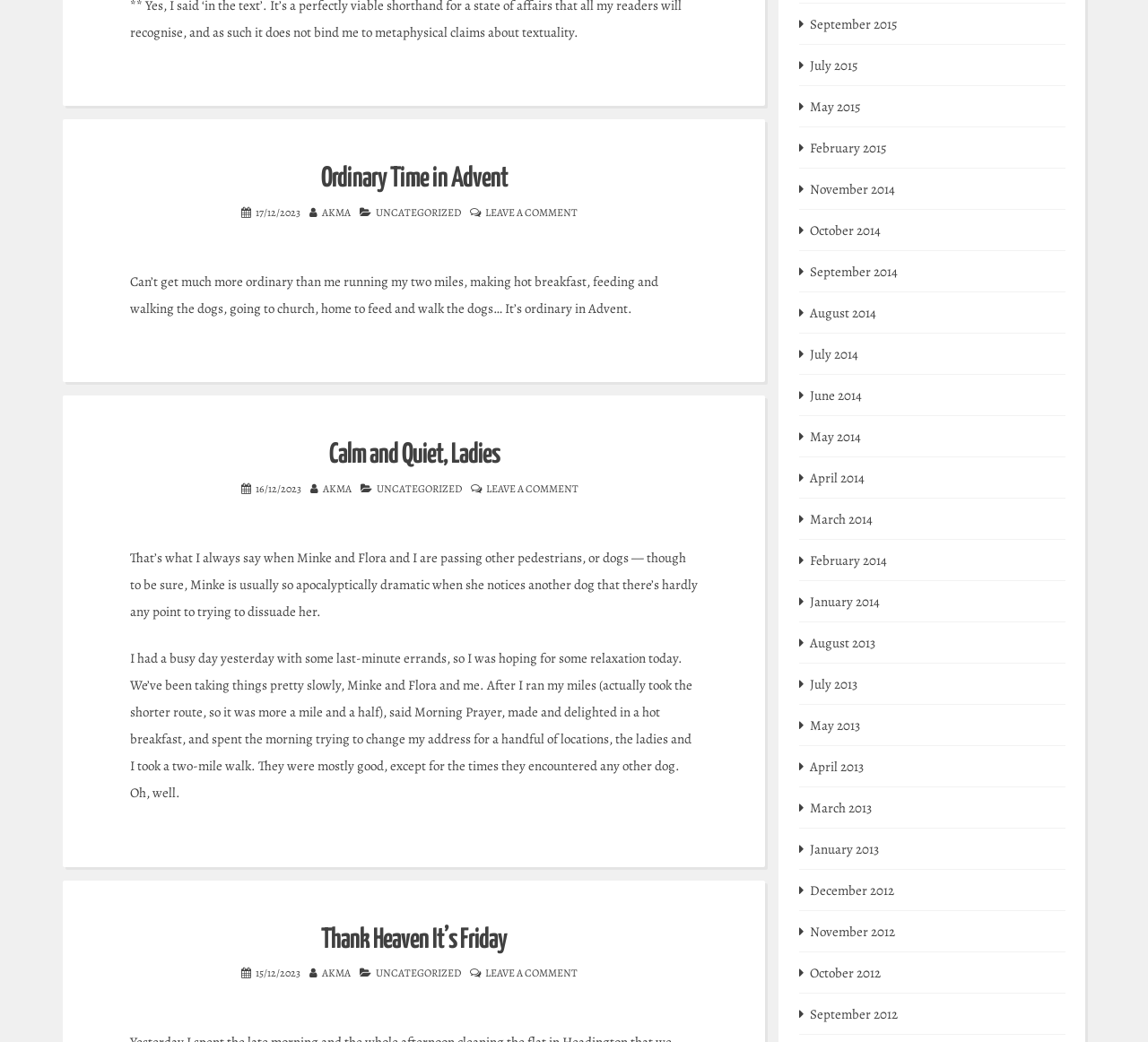Provide the bounding box coordinates of the area you need to click to execute the following instruction: "View the 'Calm and Quiet, Ladies' article".

[0.113, 0.412, 0.608, 0.449]